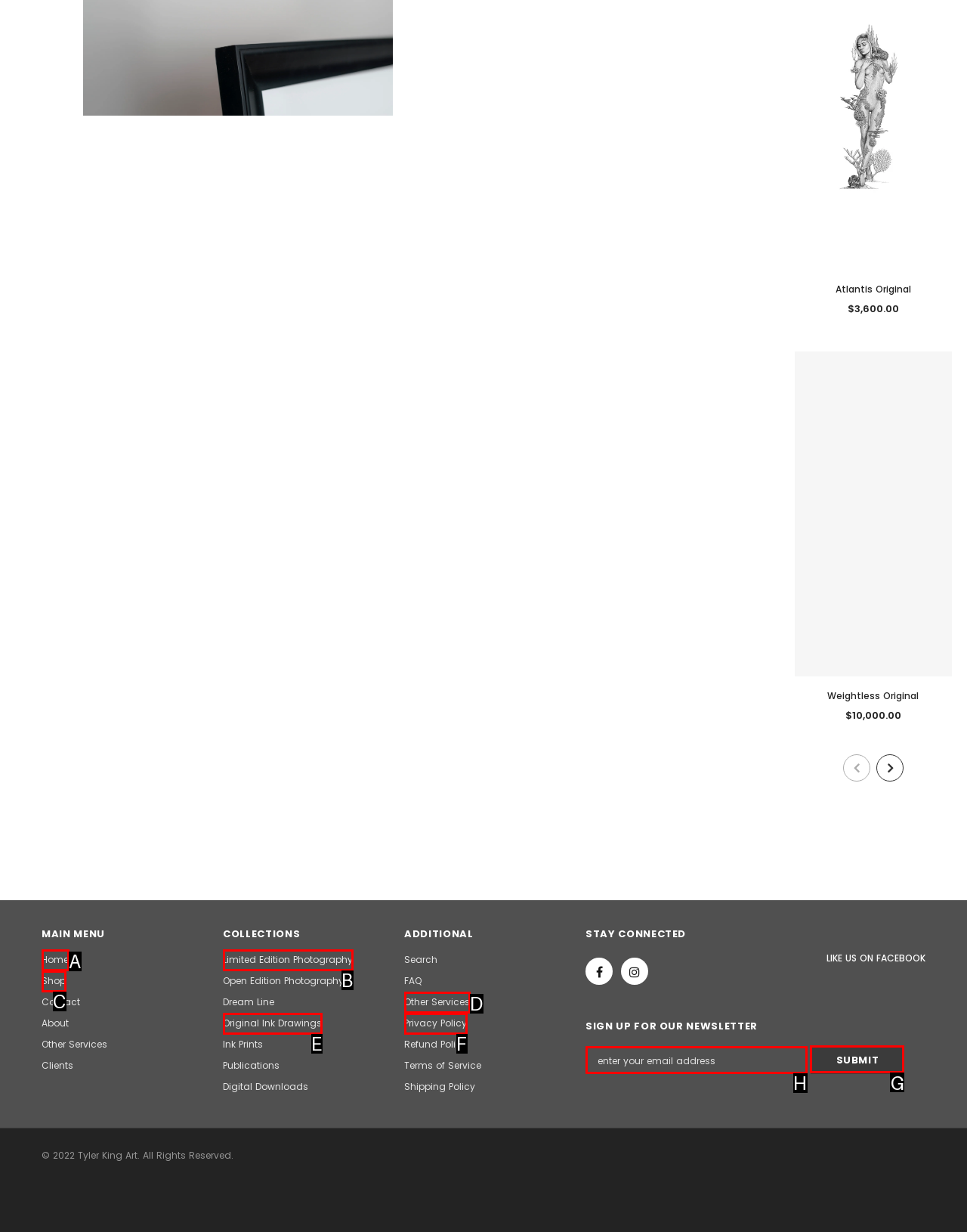Choose the UI element you need to click to carry out the task: Submit the email address.
Respond with the corresponding option's letter.

G